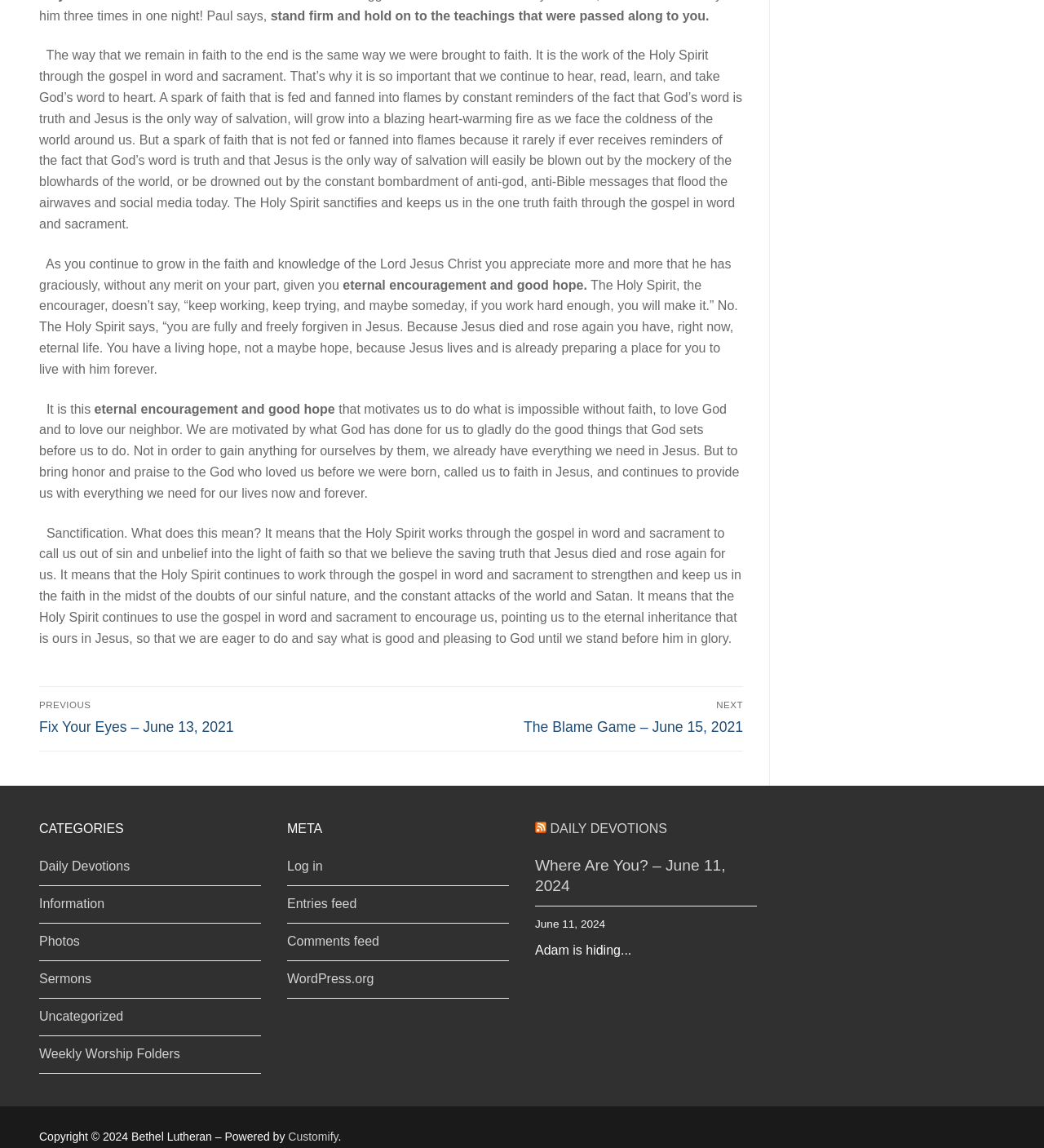Could you indicate the bounding box coordinates of the region to click in order to complete this instruction: "Click on 'Daily Devotions'".

[0.038, 0.746, 0.25, 0.772]